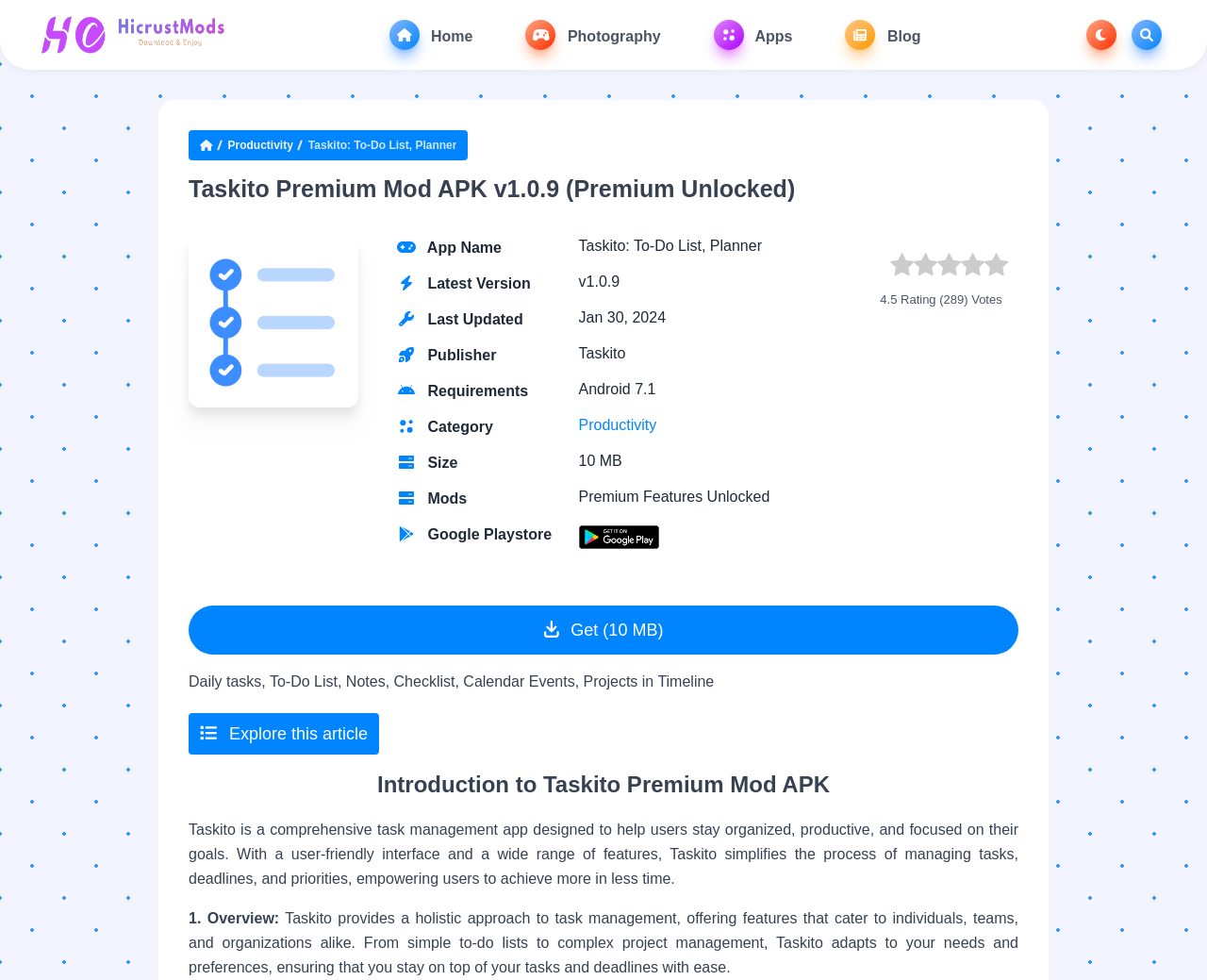What is the name of the app?
Please elaborate on the answer to the question with detailed information.

I found the answer by looking at the heading 'Taskito Premium Mod APK v1.0.9 (Premium Unlocked)' and the image with the text 'Taskito: To-Do List, Planner'.